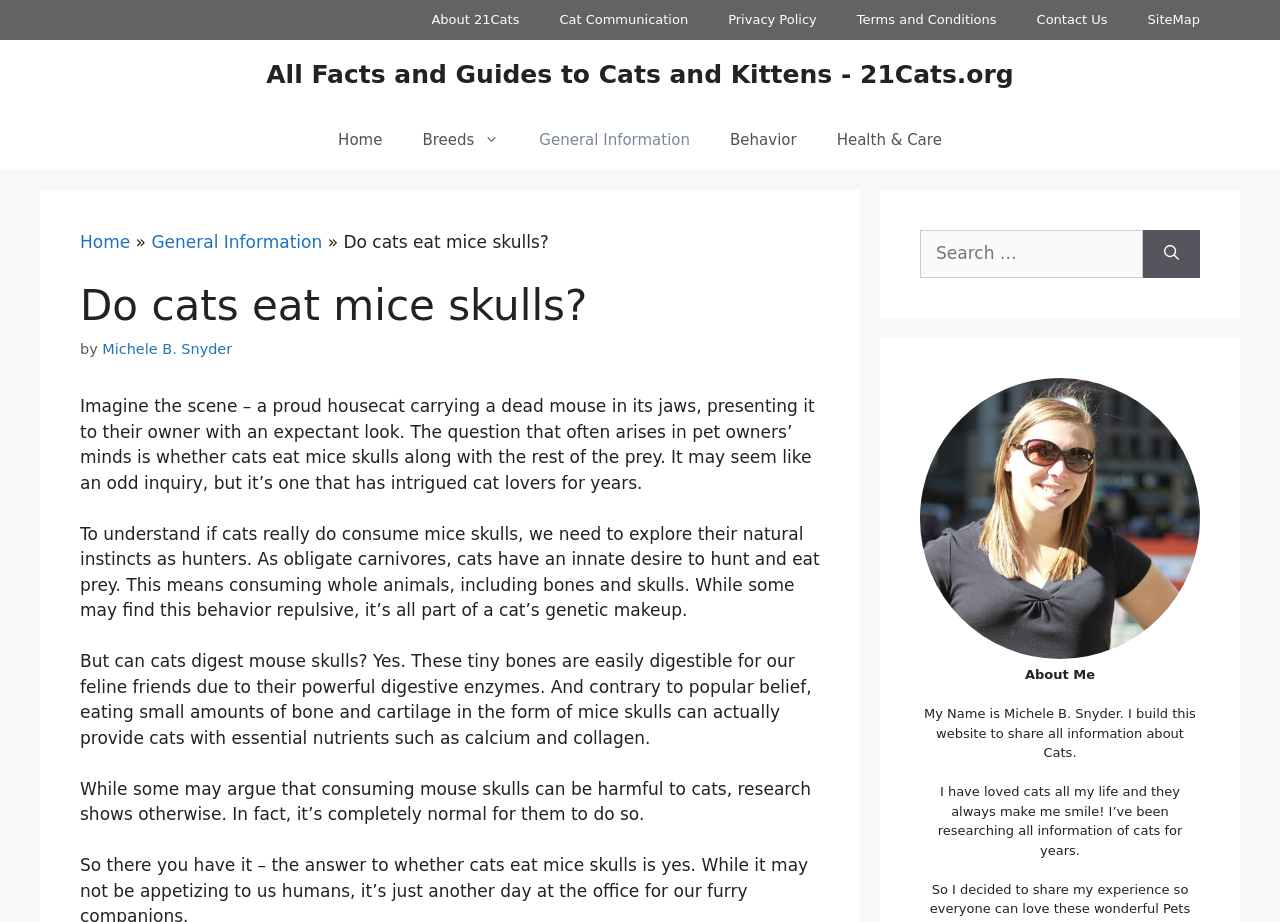Find the bounding box coordinates for the element described here: "General Information".

[0.118, 0.252, 0.252, 0.273]